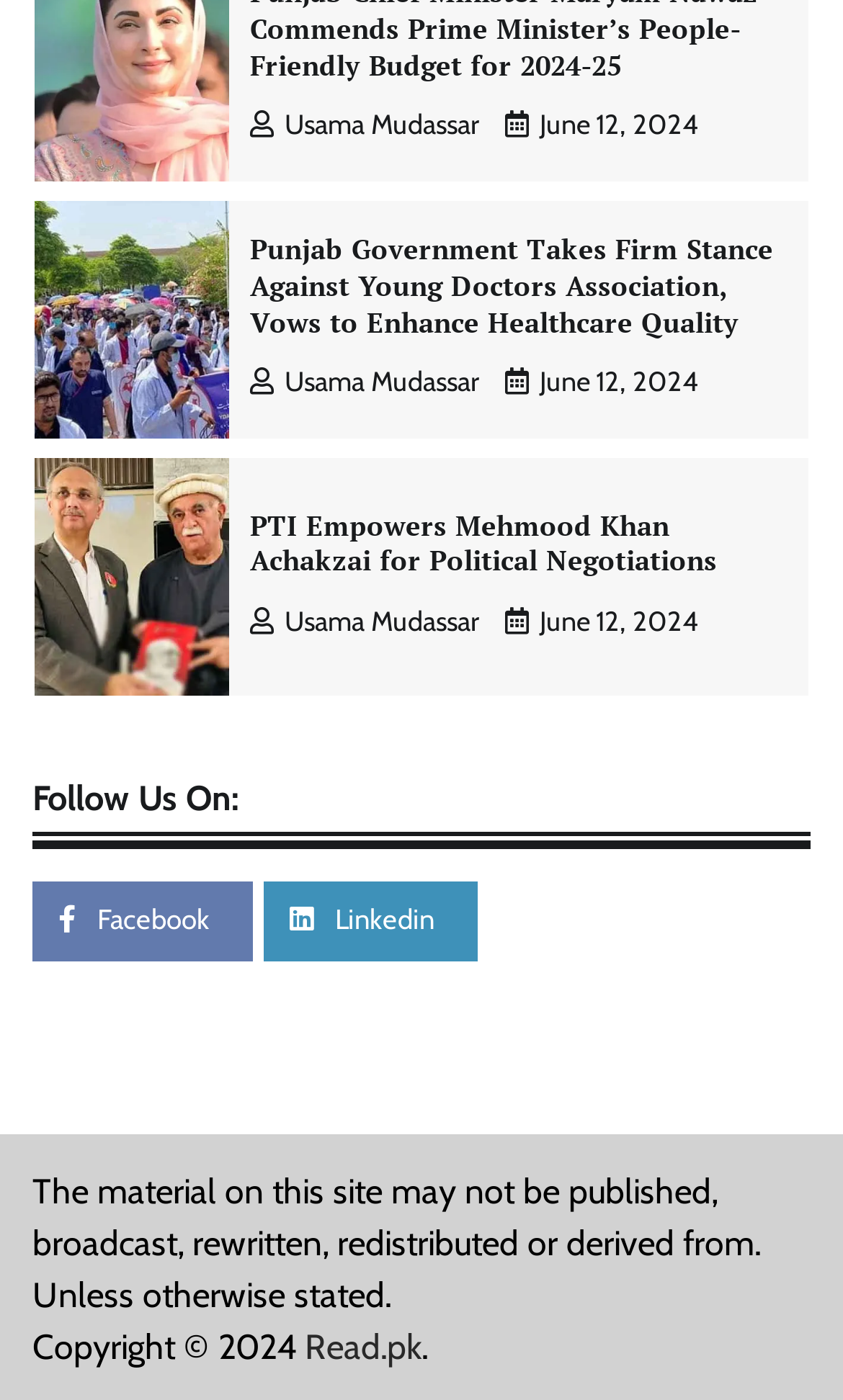What is the date of the second article?
Please give a detailed and elaborate answer to the question based on the image.

The second article has a StaticText element with the text 'June 12, 2024' which is likely to be the date of the article.